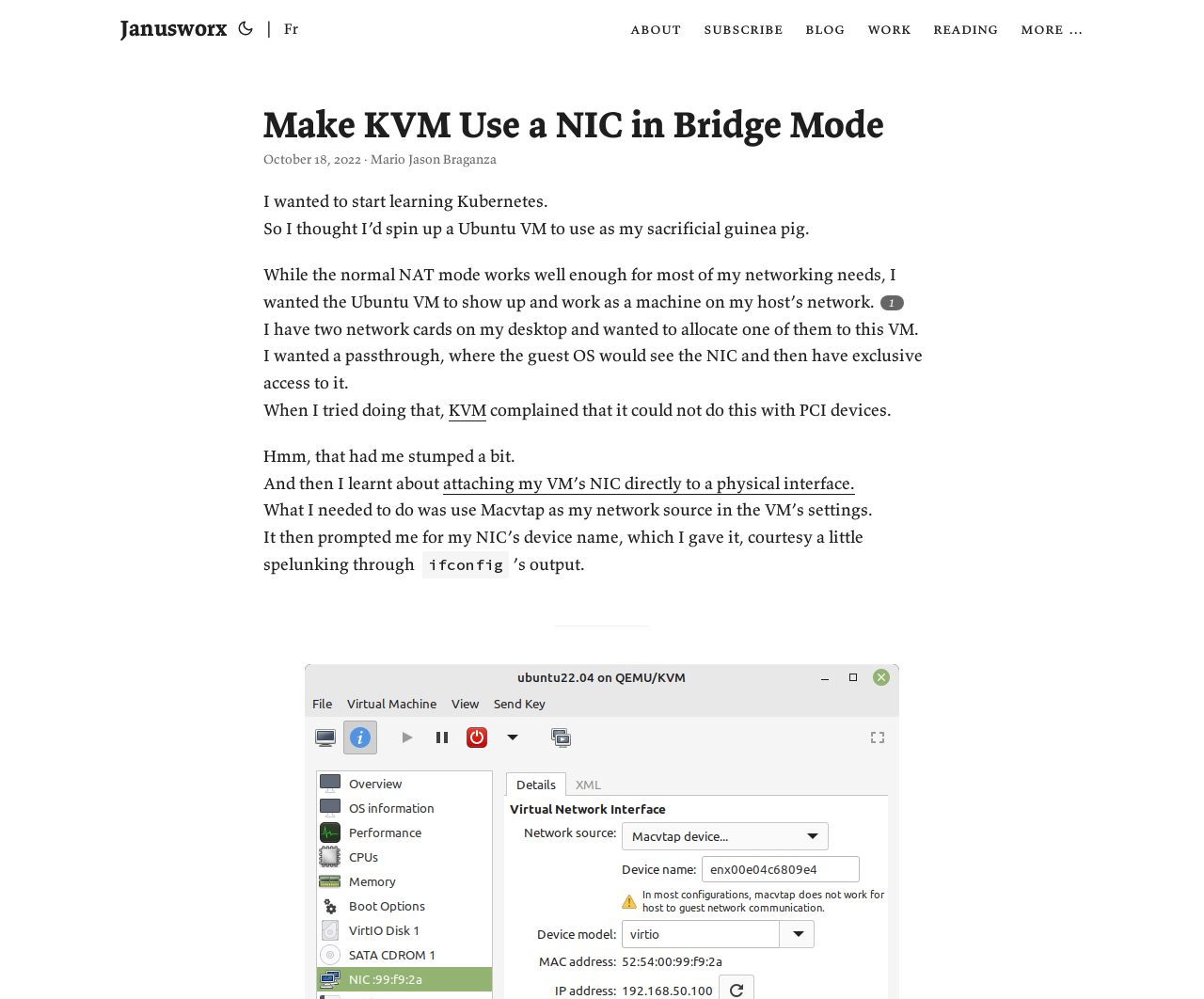Locate the bounding box coordinates of the area to click to fulfill this instruction: "Add to calendar". The bounding box should be presented as four float numbers between 0 and 1, in the order [left, top, right, bottom].

None